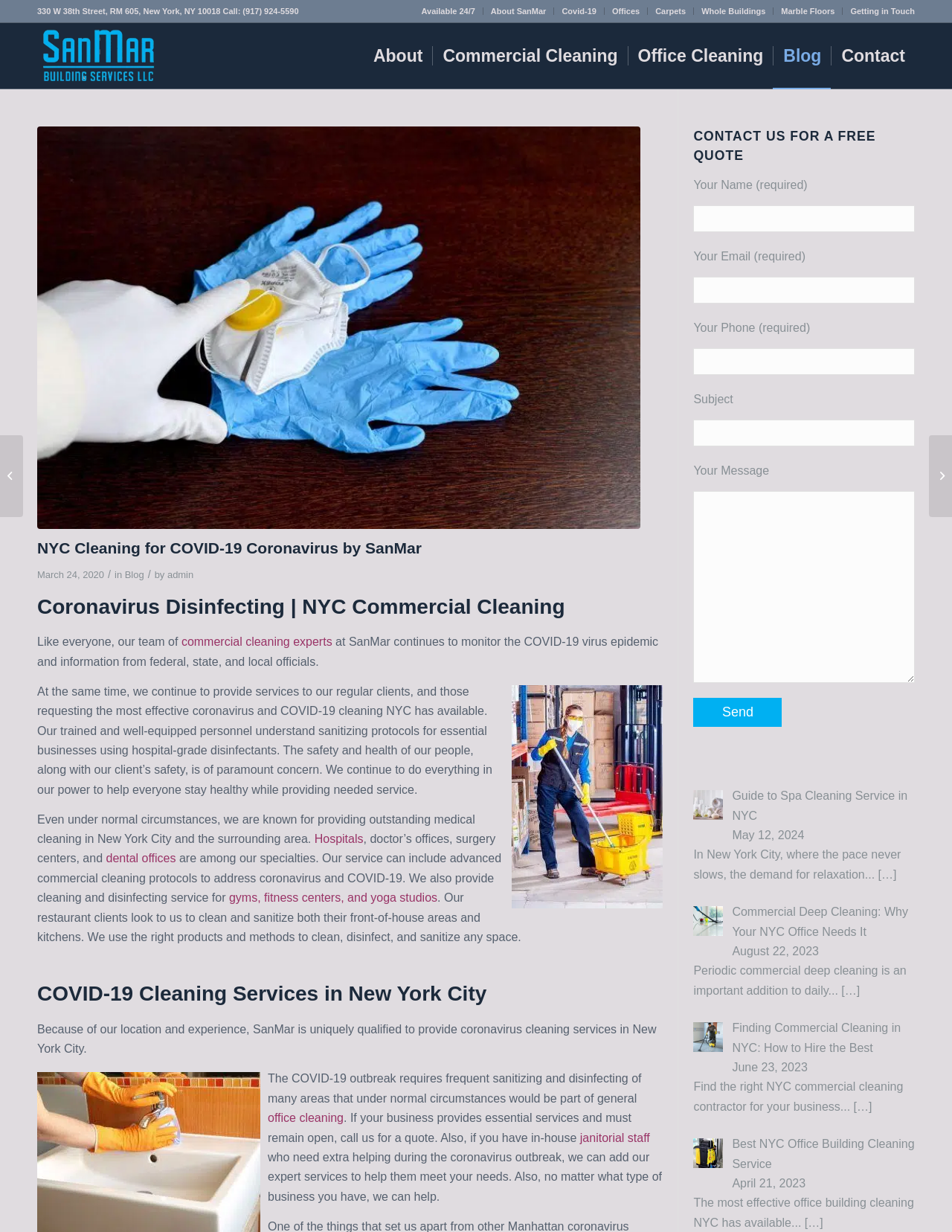What is the purpose of the contact form on the webpage?
Using the details from the image, give an elaborate explanation to answer the question.

The contact form on the webpage is intended for users to request a free quote from SanMar for their commercial cleaning services, allowing potential clients to reach out to the company for more information and pricing.